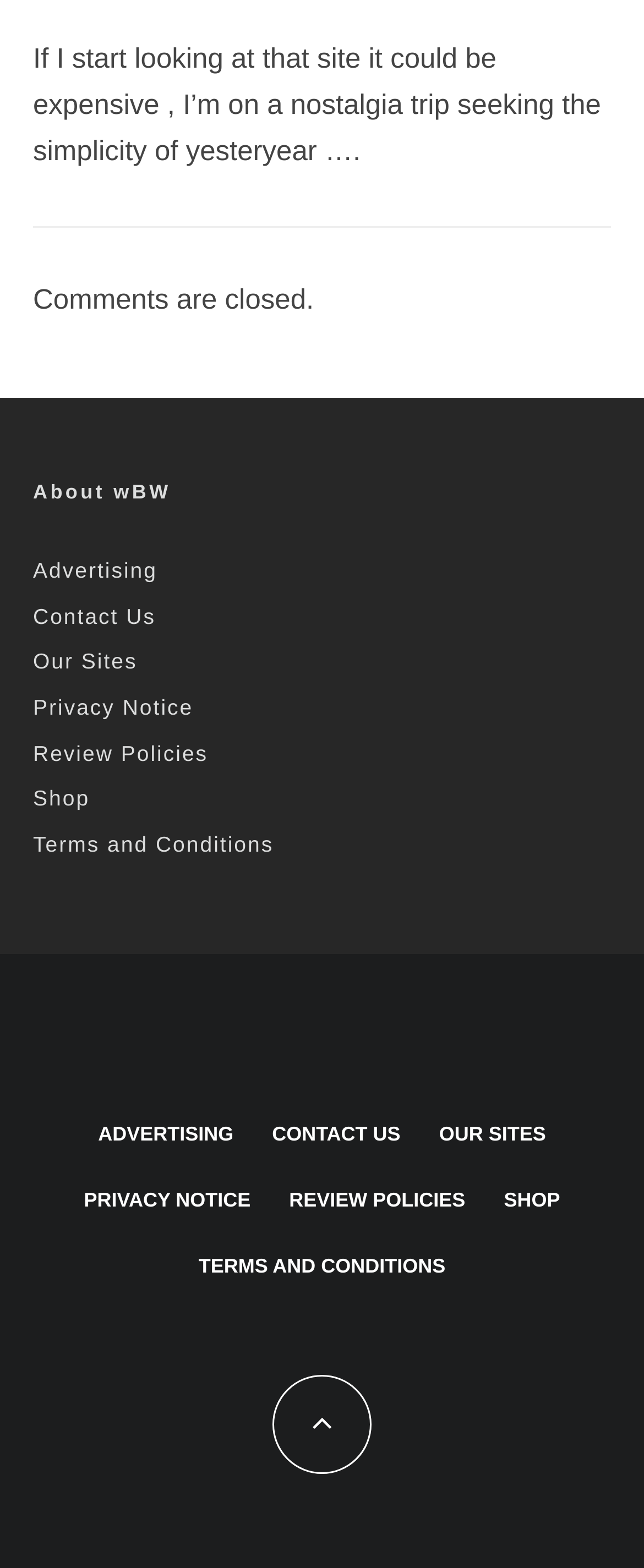Given the element description, predict the bounding box coordinates in the format (top-left x, top-left y, bottom-right x, bottom-right y), using floating point numbers between 0 and 1: Terms and Conditions

[0.051, 0.53, 0.425, 0.546]